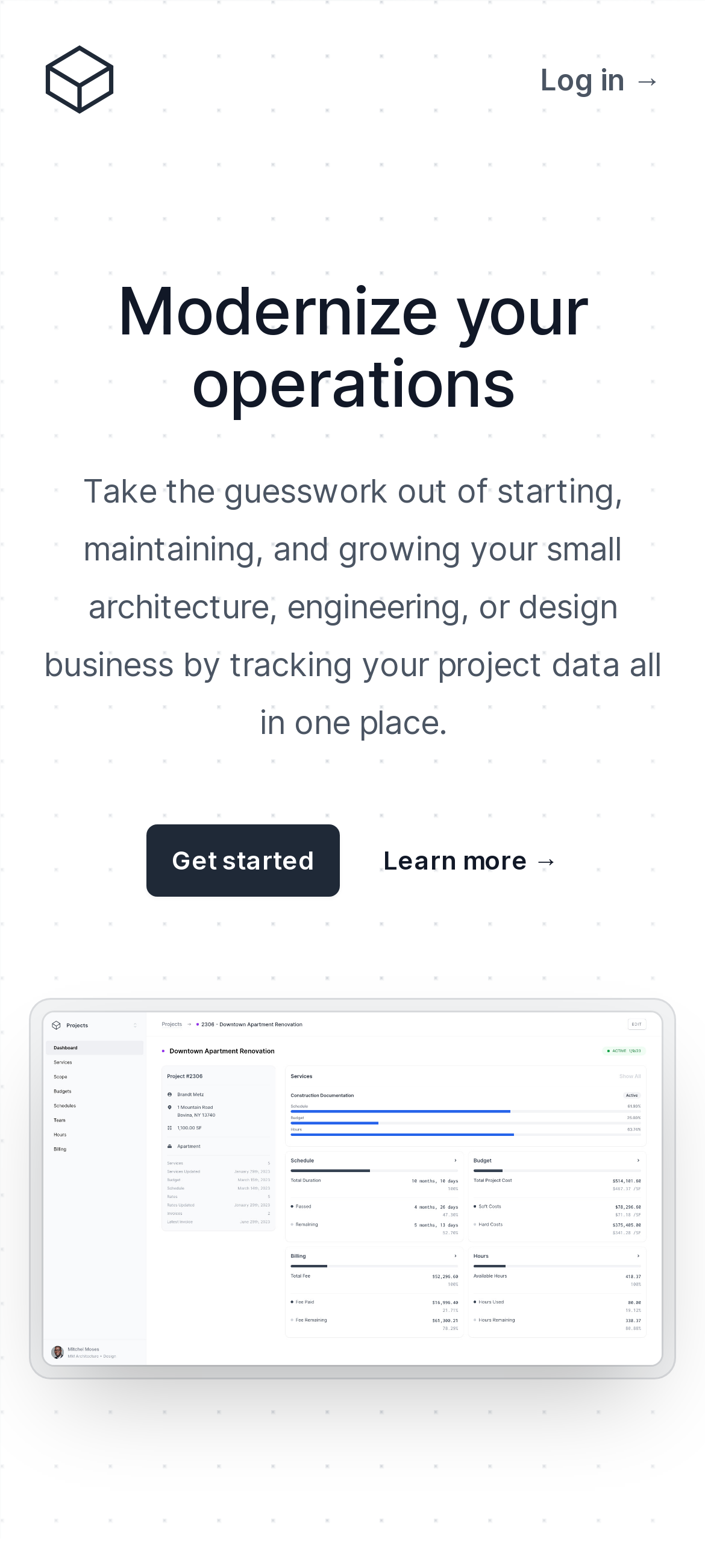What is the principal heading displayed on the webpage?

Modernize your
operations